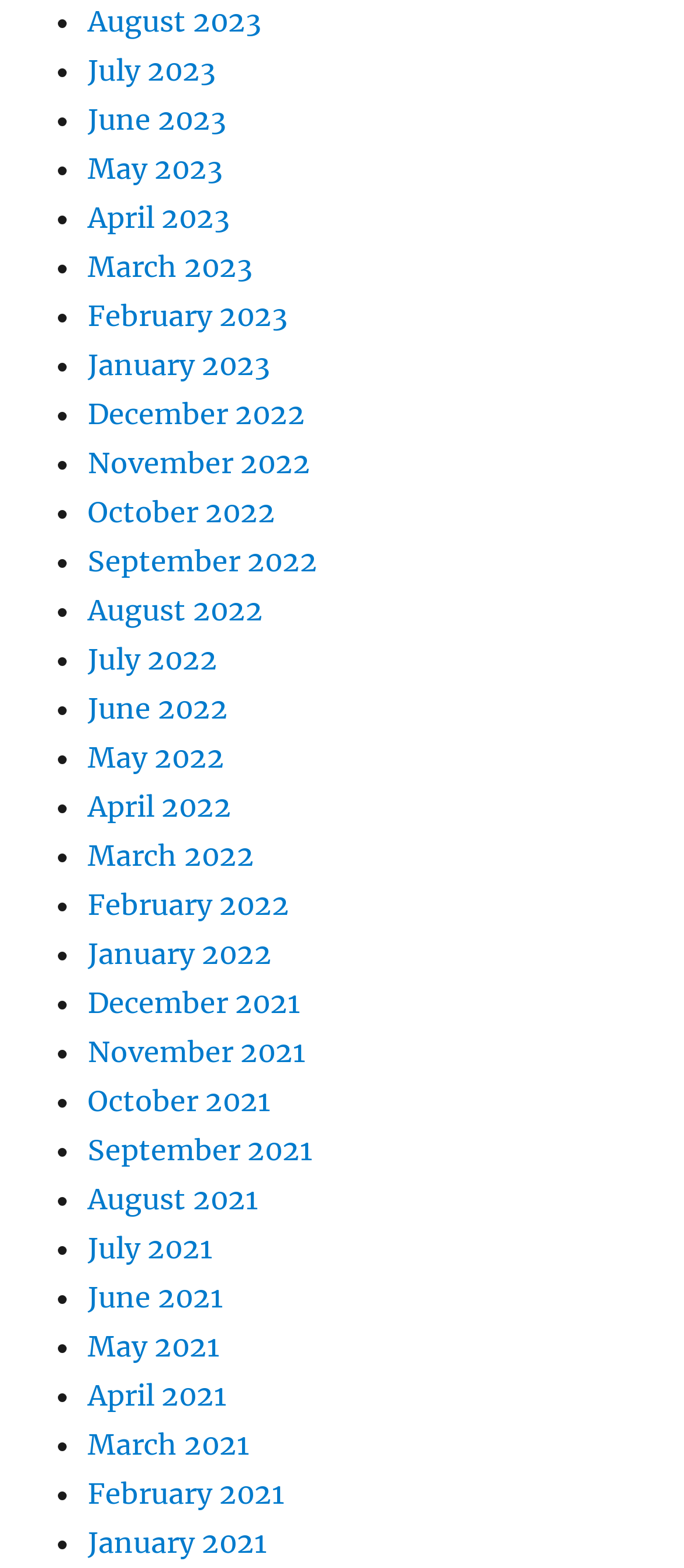Identify the bounding box coordinates of the part that should be clicked to carry out this instruction: "View January 2021".

[0.128, 0.972, 0.39, 0.995]